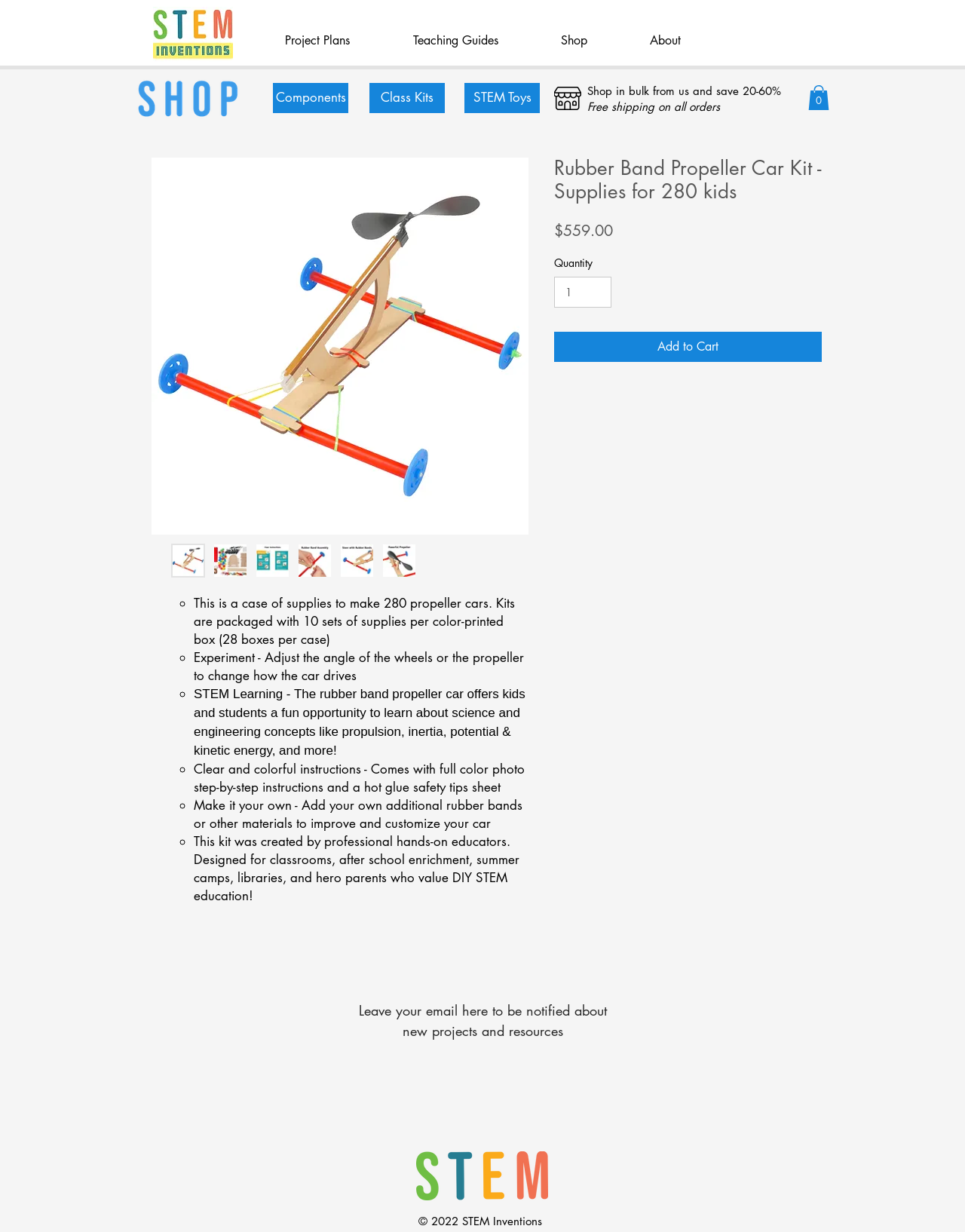Find and extract the text of the primary heading on the webpage.

Rubber Band Propeller Car Kit - Supplies for 280 kids